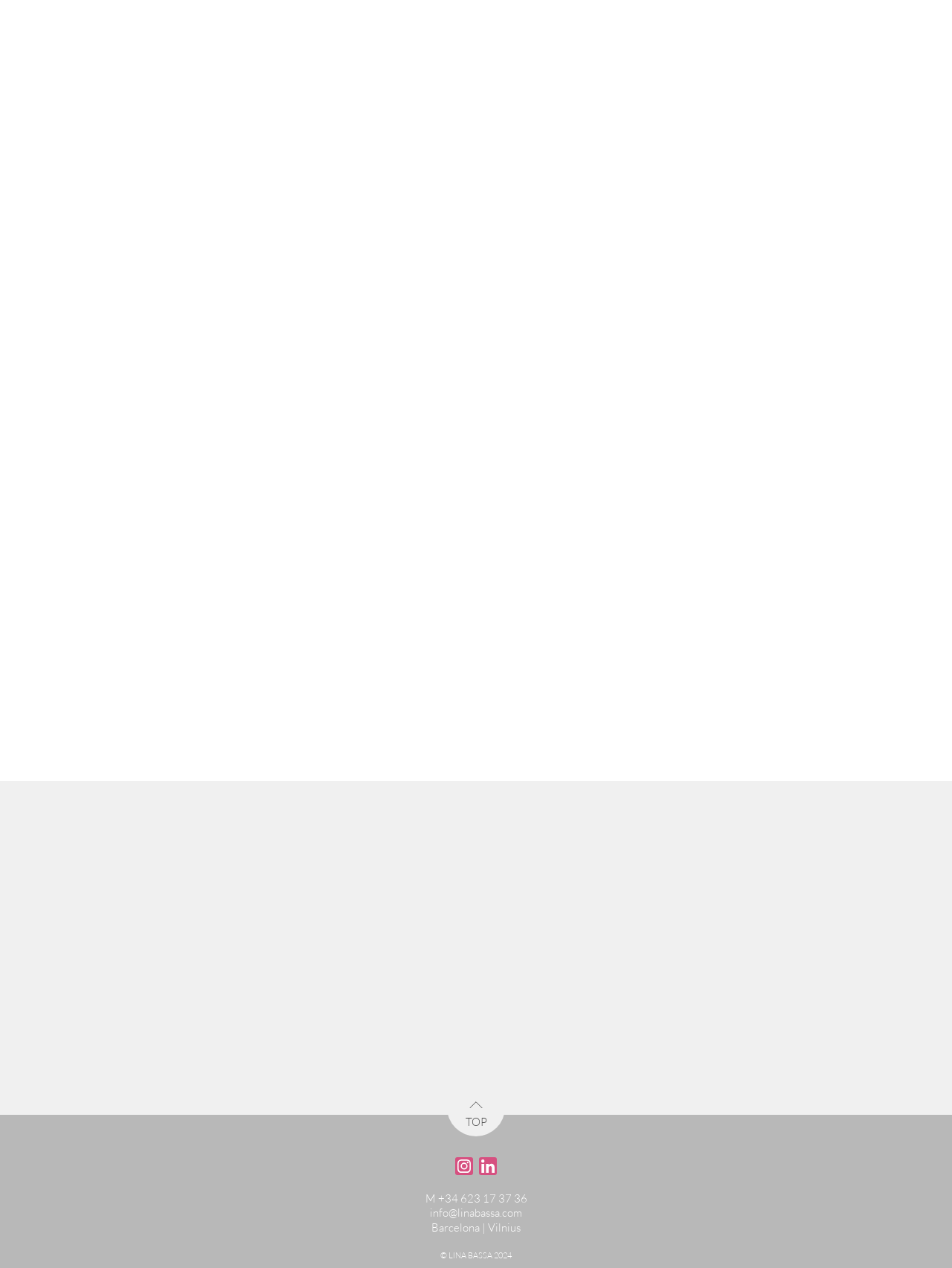Can you find the bounding box coordinates of the area I should click to execute the following instruction: "Click the 'info@linabassa.com' email link"?

[0.381, 0.273, 0.488, 0.285]